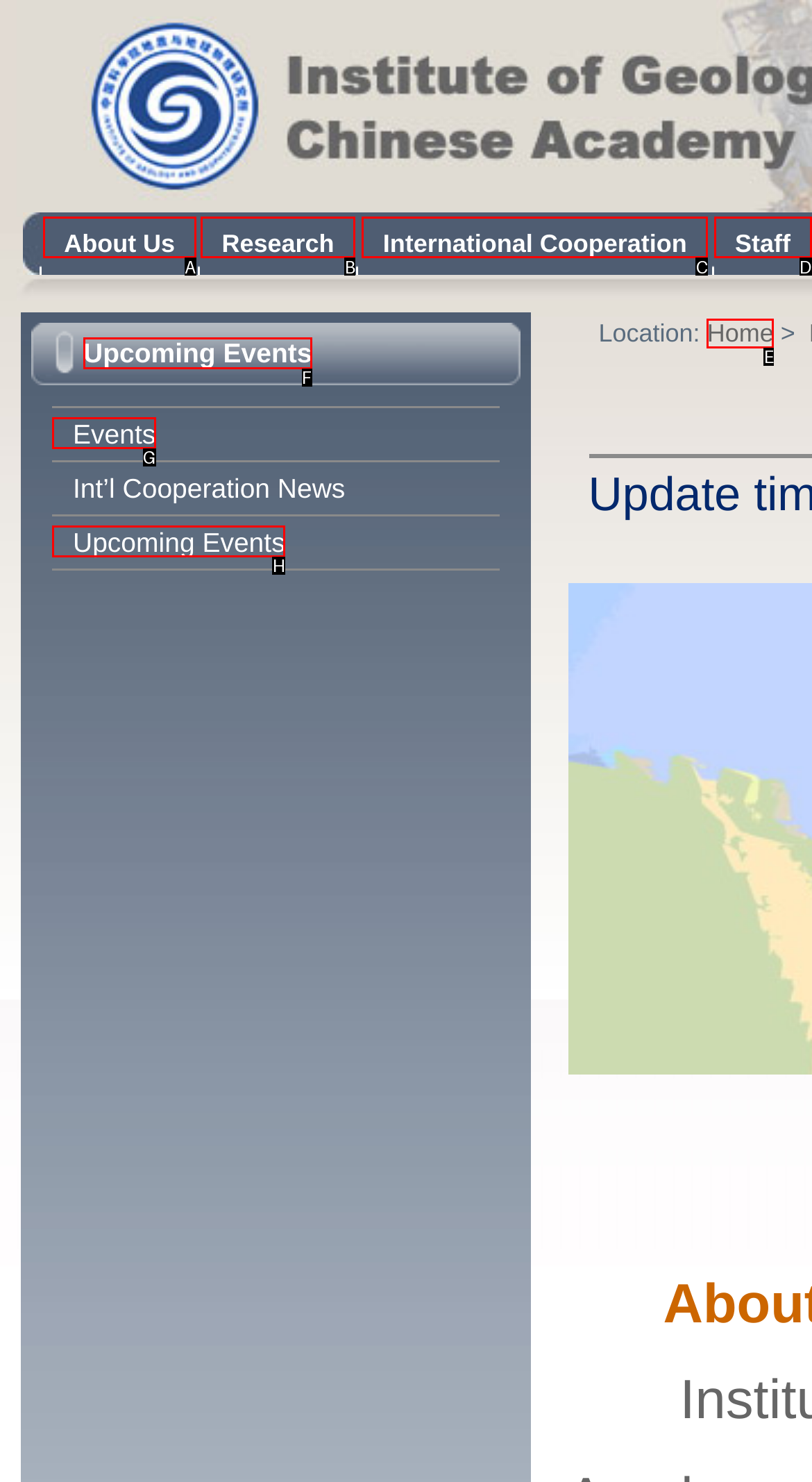From the given choices, identify the element that matches: Upcoming Events
Answer with the letter of the selected option.

F